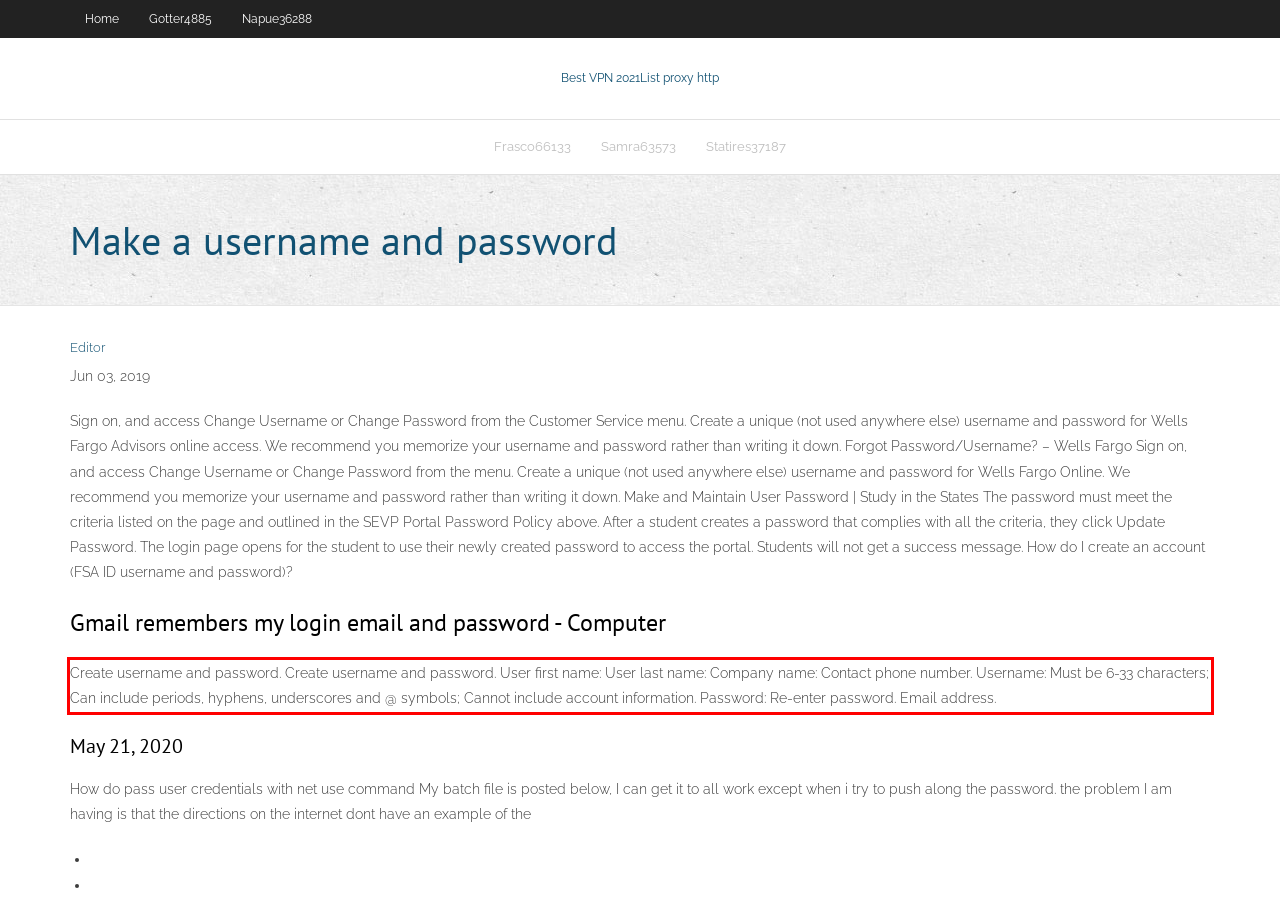Given a screenshot of a webpage containing a red rectangle bounding box, extract and provide the text content found within the red bounding box.

Create username and password. Create username and password. User first name: User last name: Company name: Contact phone number. Username: Must be 6-33 characters; Can include periods, hyphens, underscores and @ symbols; Cannot include account information. Password: Re-enter password. Email address.